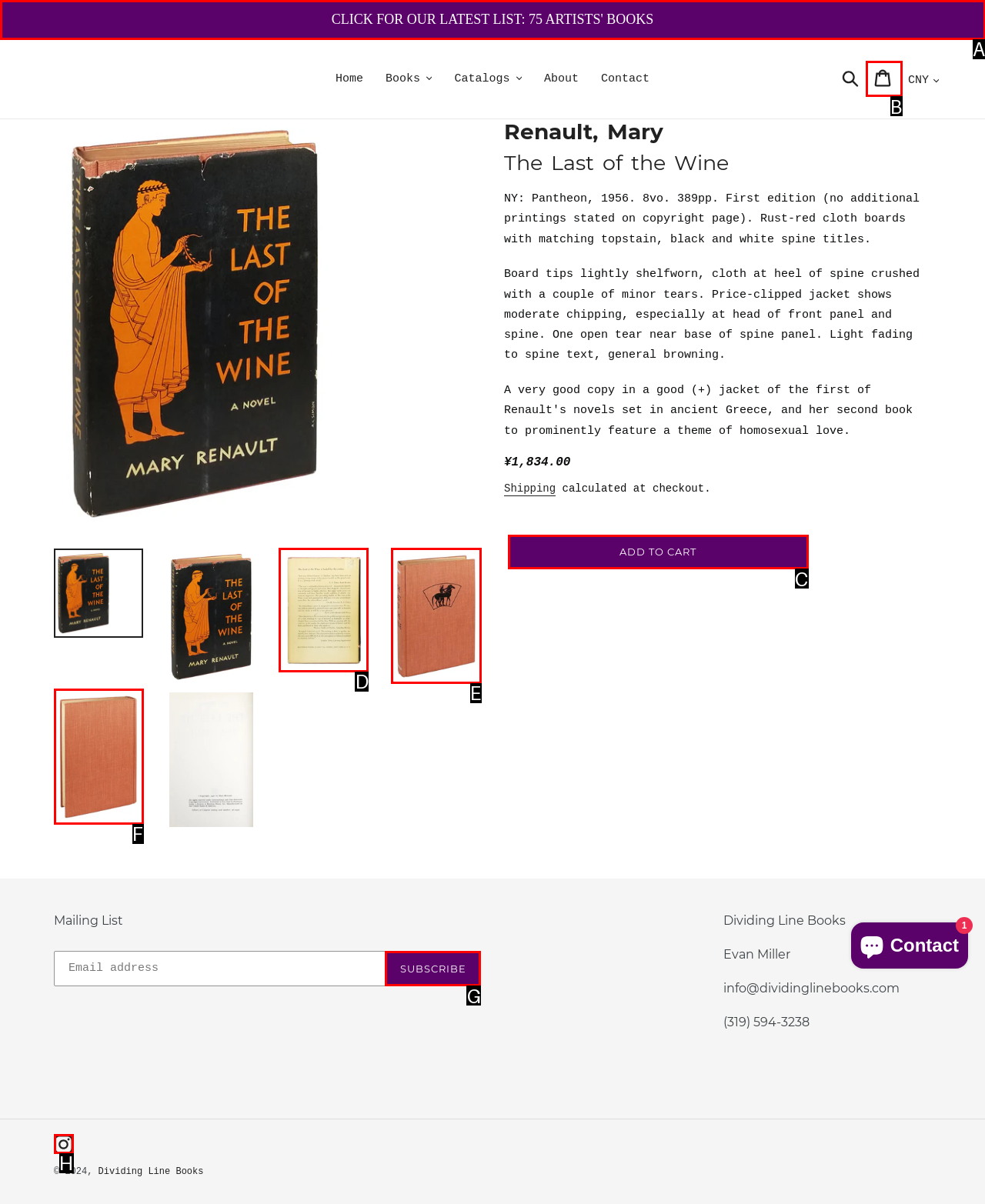Identify the correct HTML element to click to accomplish this task: Subscribe to the mailing list
Respond with the letter corresponding to the correct choice.

G